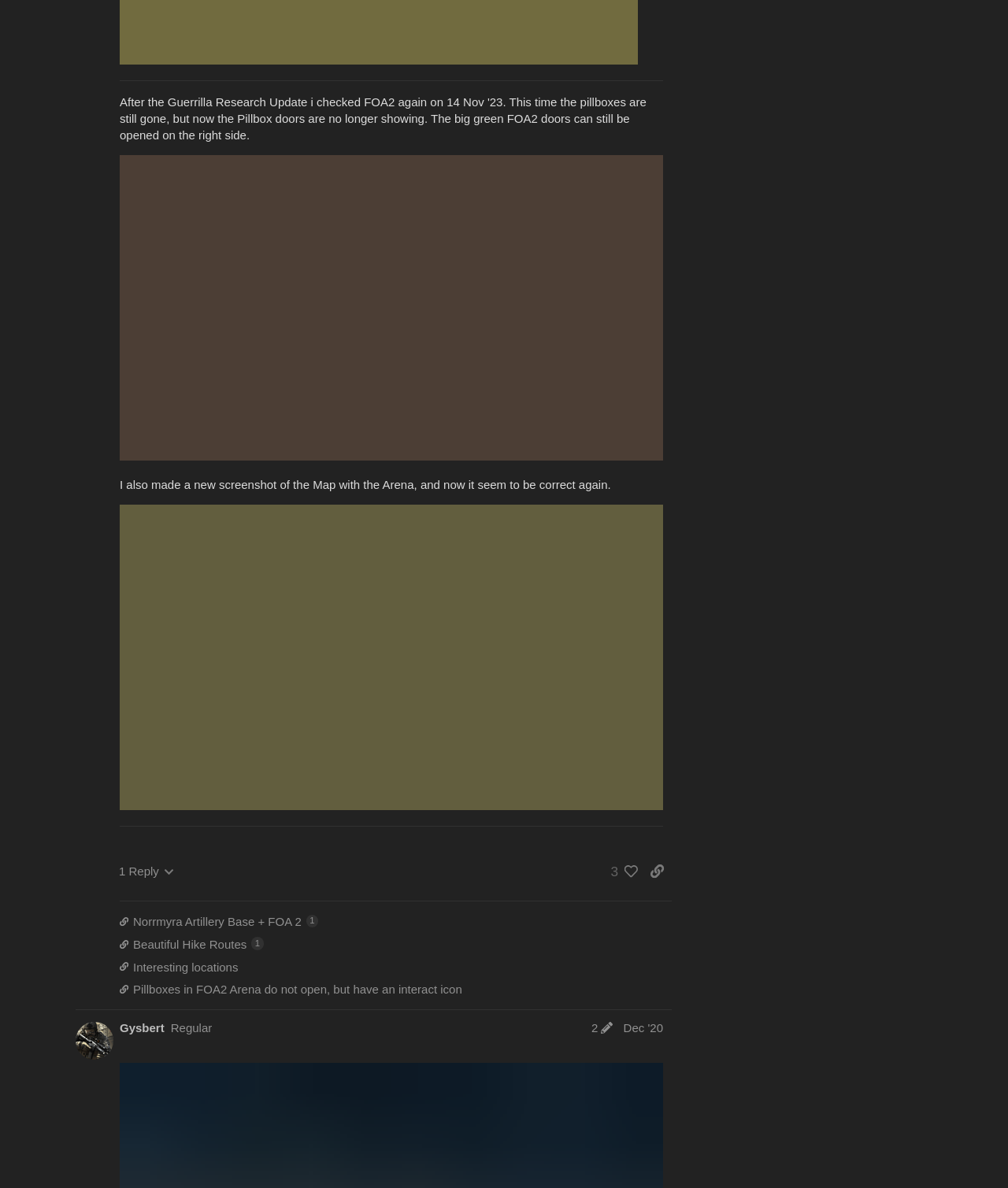For the element described, predict the bounding box coordinates as (top-left x, top-left y, bottom-right x, bottom-right y). All values should be between 0 and 1. Element description: 20201217185611_1.jpg1920×1080 304 KB

[0.119, 0.226, 0.658, 0.483]